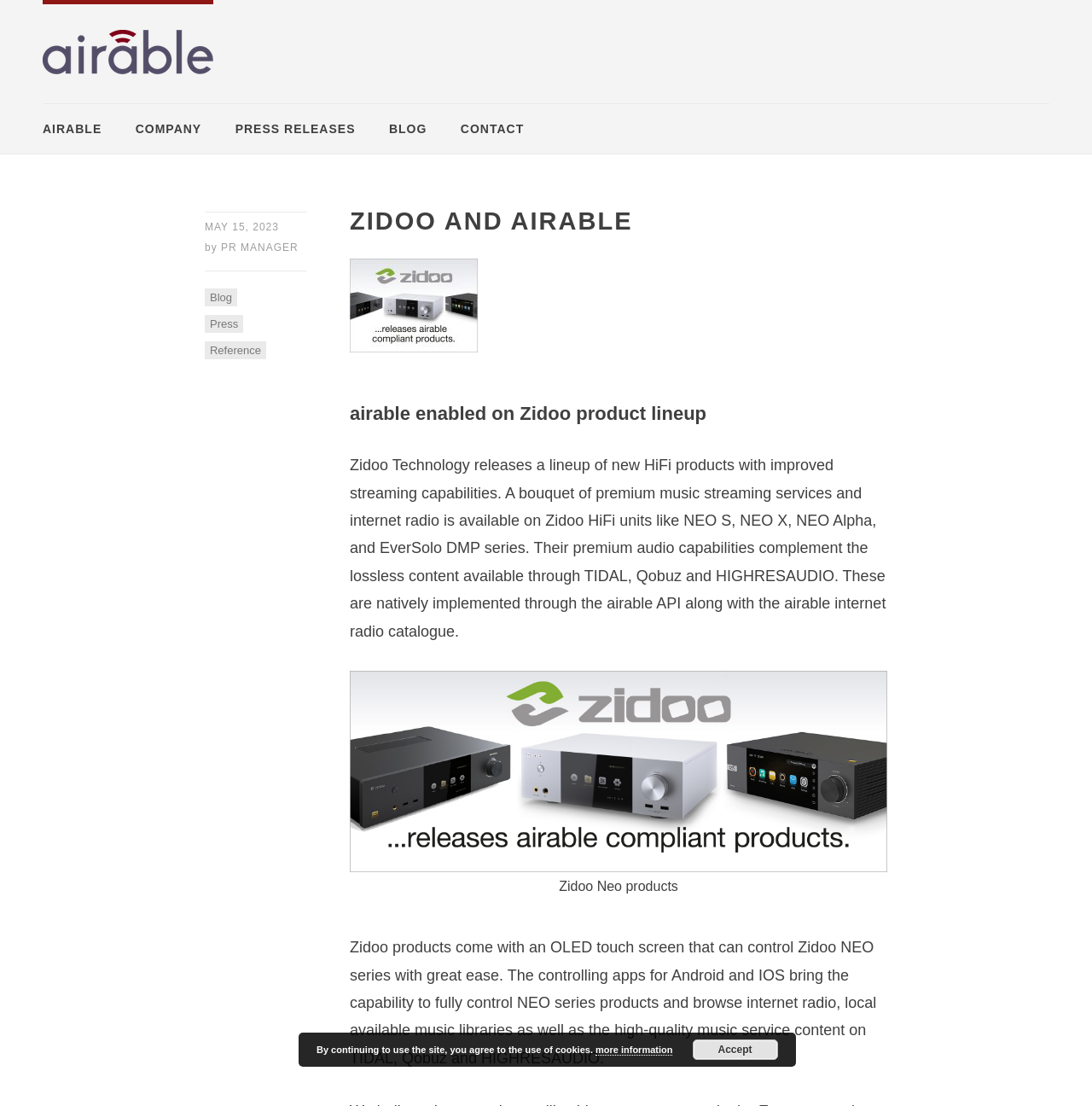Craft a detailed narrative of the webpage's structure and content.

The webpage appears to be a news article or press release about Zidoo's new HiFi products, which are based on airable technology and offer various music streaming services, internet radio, and podcasts. 

At the top of the page, there is a header section with links to different parts of the website, including "AIRABLE", "COMPANY", "PRESS RELEASES", "BLOG", and "CONTACT". 

Below the header, there is a main content section with a heading that reads "ZIDOO AND AIRABLE". This section contains a series of links and text, including a date "MAY 15, 2023", a byline "by PR MANAGER", and links to "Blog", "Press", and "Reference". 

The main article begins with a heading that reads "airable enabled on Zidoo product lineup". The text describes the new HiFi products and their features, including improved streaming capabilities, premium music streaming services, and internet radio. The article also mentions the products' premium audio capabilities and their compatibility with lossless content from services like TIDAL, Qobuz, and HIGHRESAUDIO. 

There is an image below the text, with a caption that reads "Zidoo Neo products". 

The article continues with a description of the products' OLED touch screen and controlling apps for Android and IOS, which allow users to control the products and browse internet radio, local music libraries, and high-quality music services. 

At the bottom of the page, there is a notice about the use of cookies, with a link to "more information" and an "Accept" button.